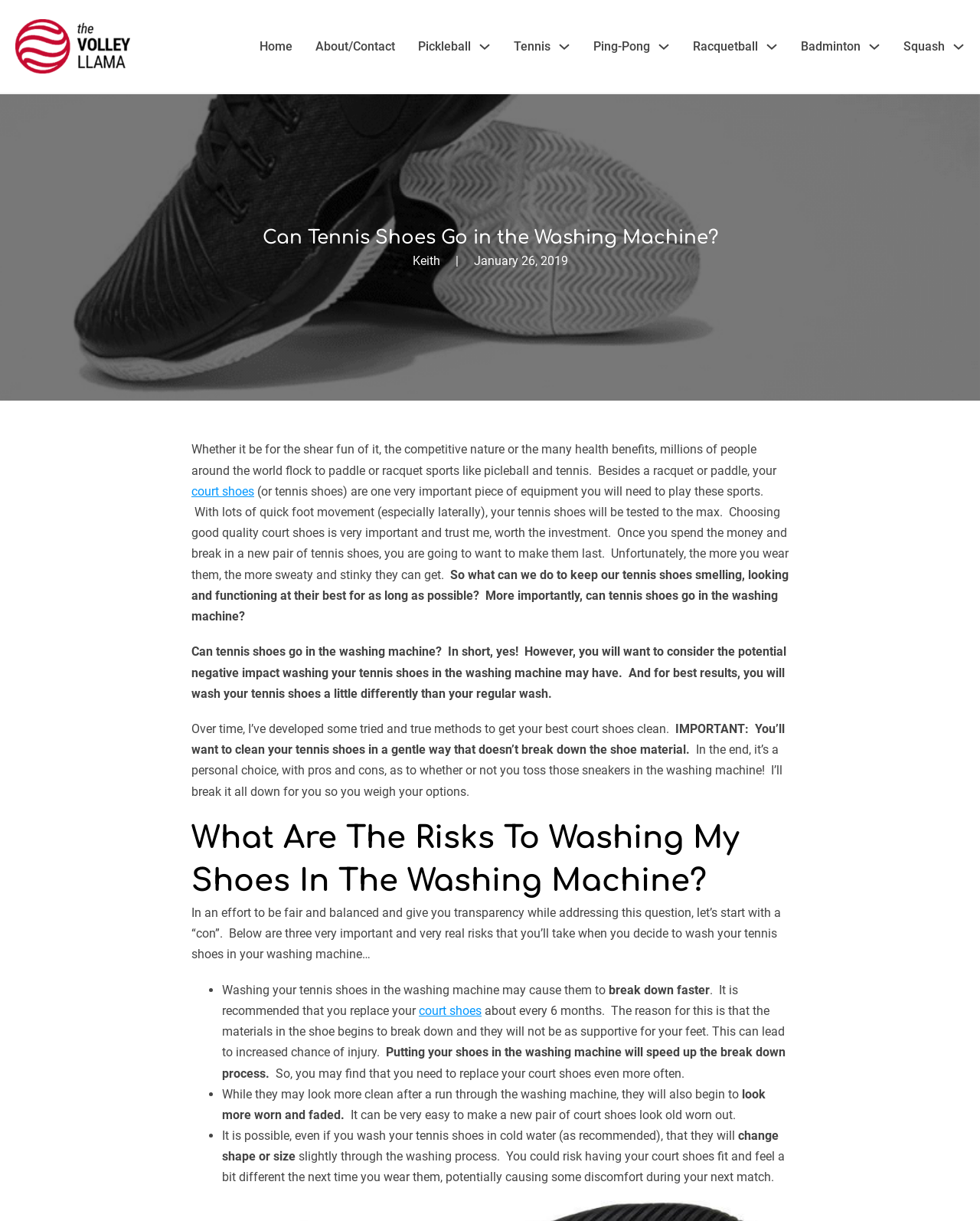Can you specify the bounding box coordinates for the region that should be clicked to fulfill this instruction: "Click the 'court shoes' link".

[0.195, 0.396, 0.259, 0.408]